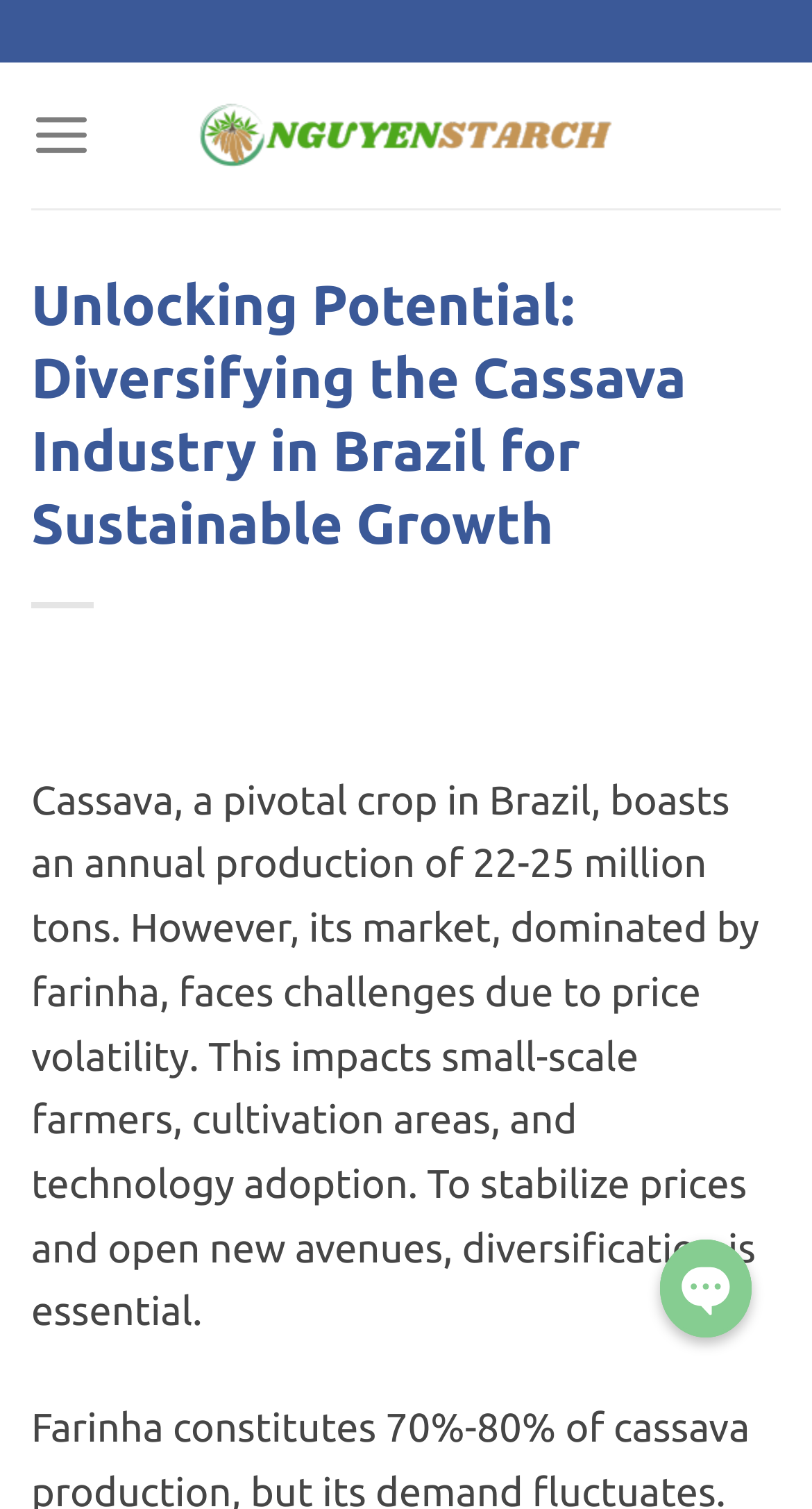Given the element description Facebook, predict the bounding box coordinates for the UI element in the webpage screenshot. The format should be (top-left x, top-left y, bottom-right x, bottom-right y), and the values should be between 0 and 1.

None